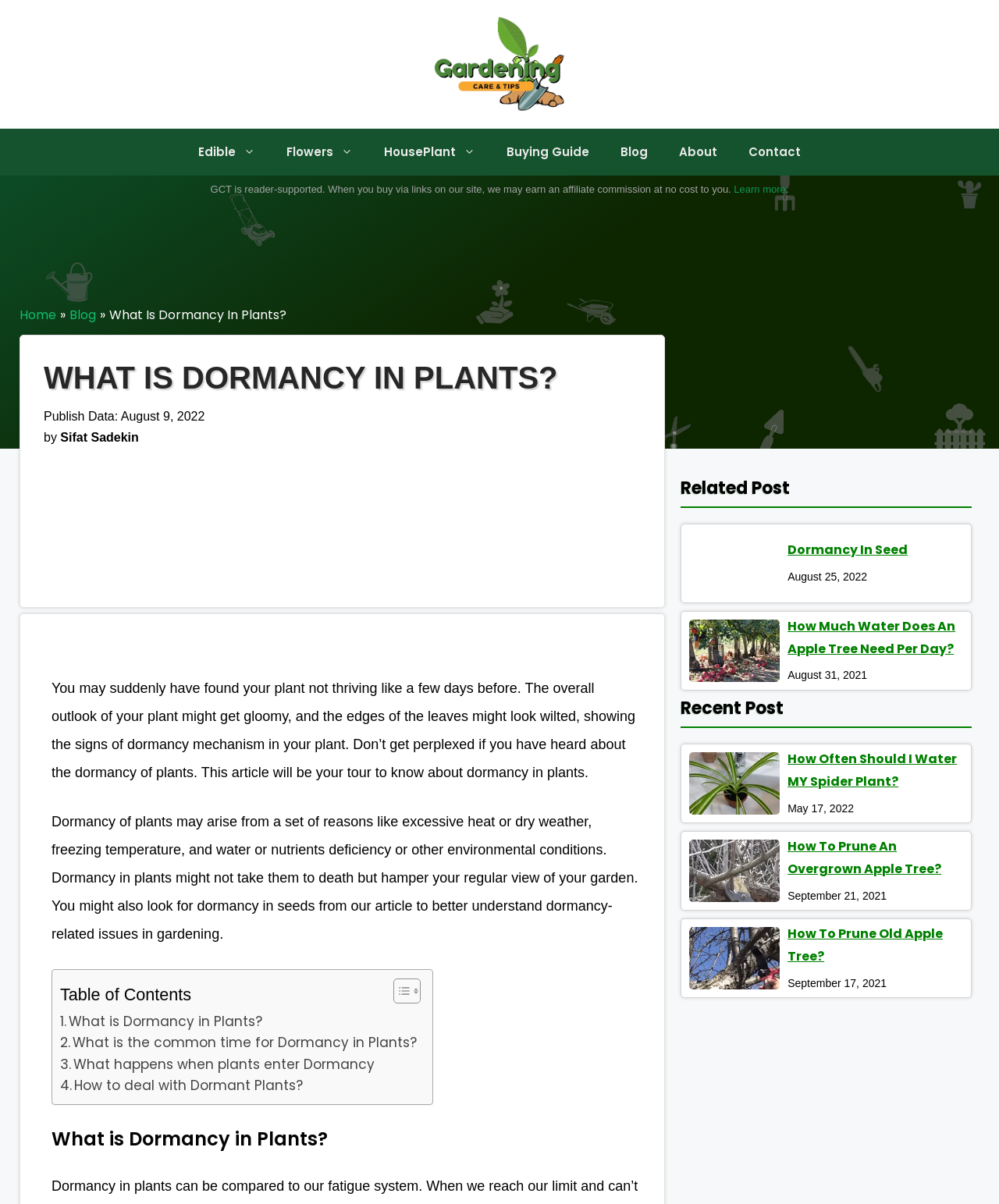Who is the author of the current article?
Observe the image and answer the question with a one-word or short phrase response.

Sifat Sadekin